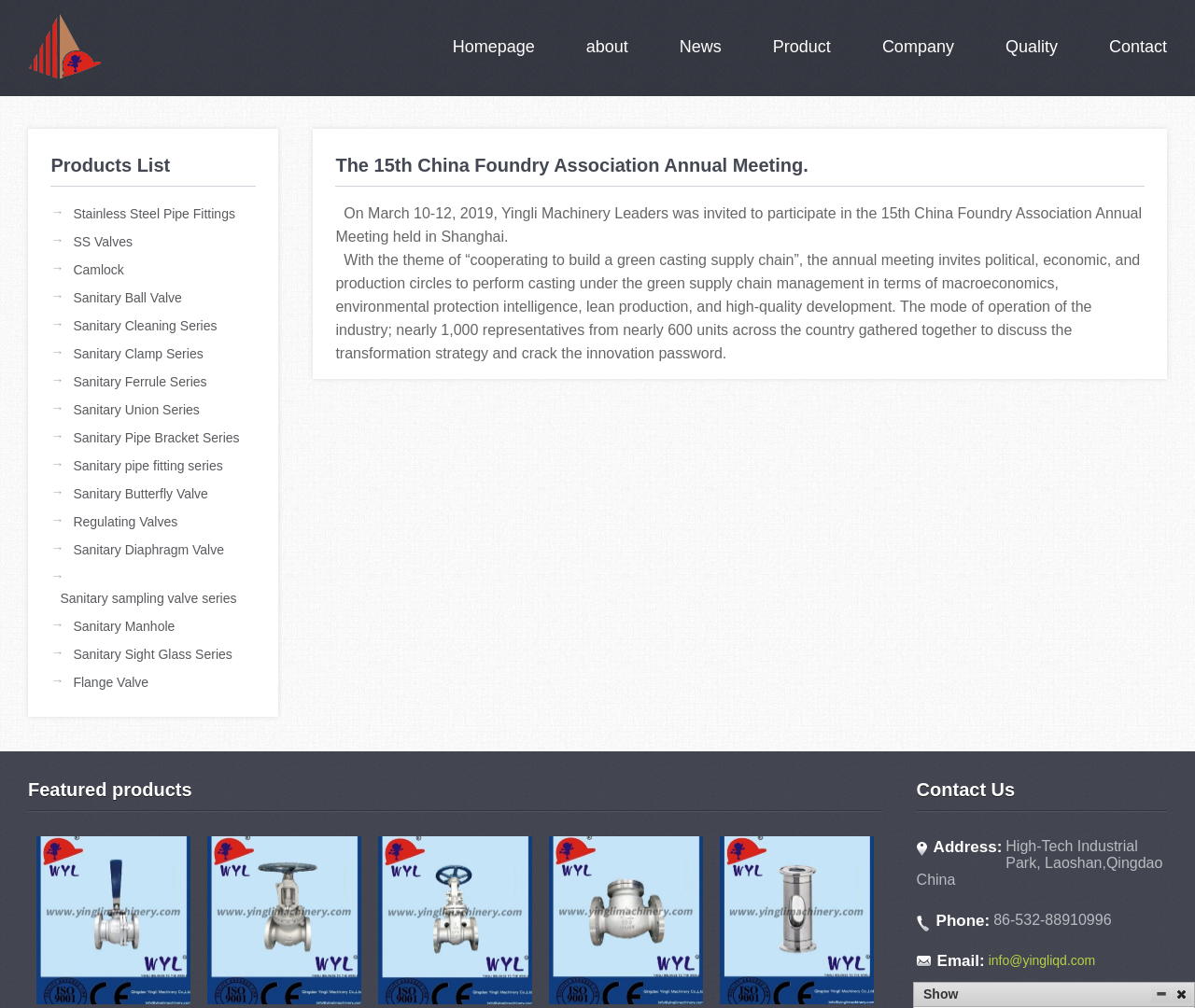Please provide a one-word or short phrase answer to the question:
How many featured products are there?

5